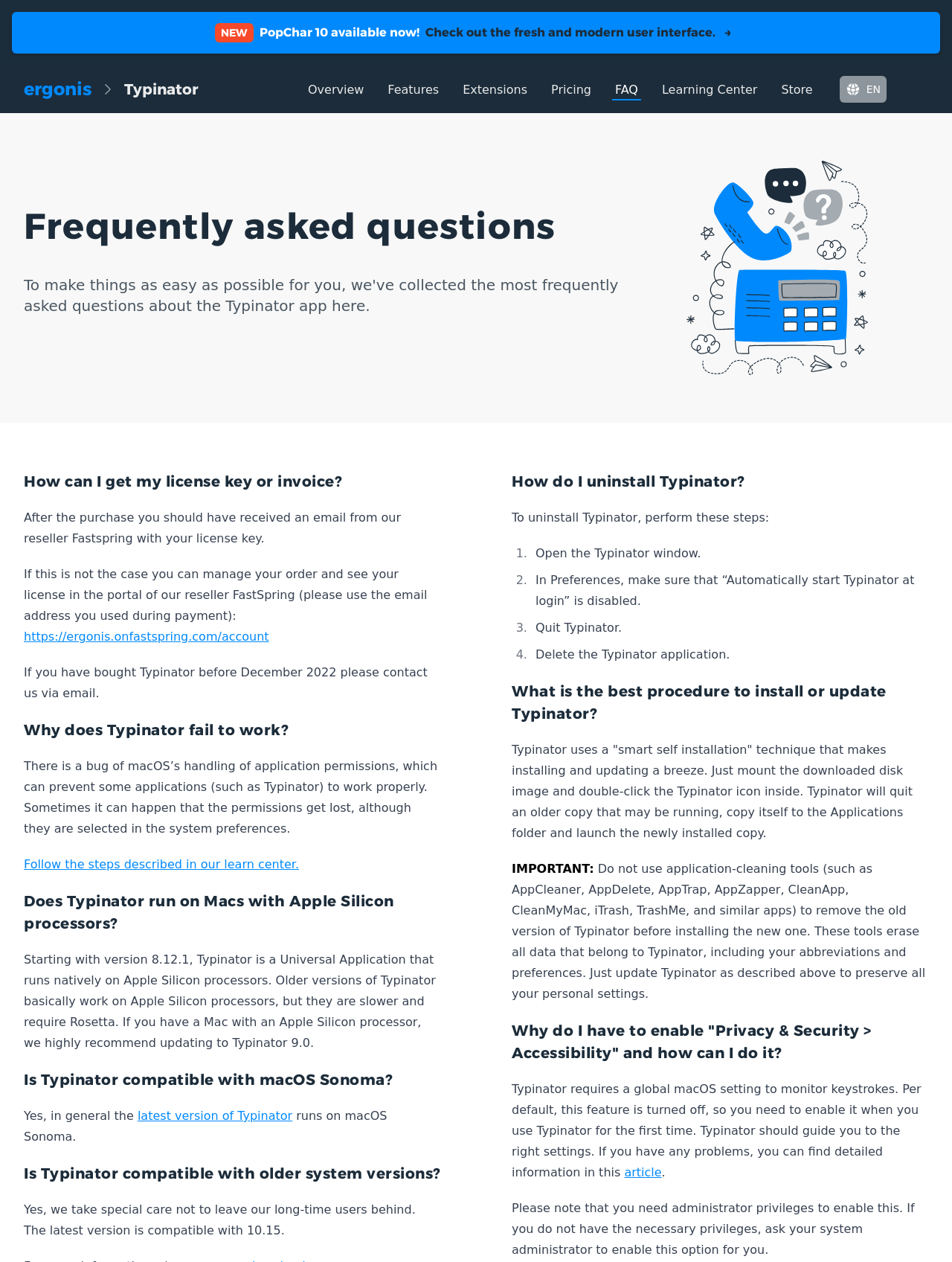What should I do if I have bought Typinator before December 2022?
Please provide a comprehensive answer based on the visual information in the image.

According to the FAQ 'How can I get my license key or invoice?', if I have bought Typinator before December 2022, I should contact the company via email.